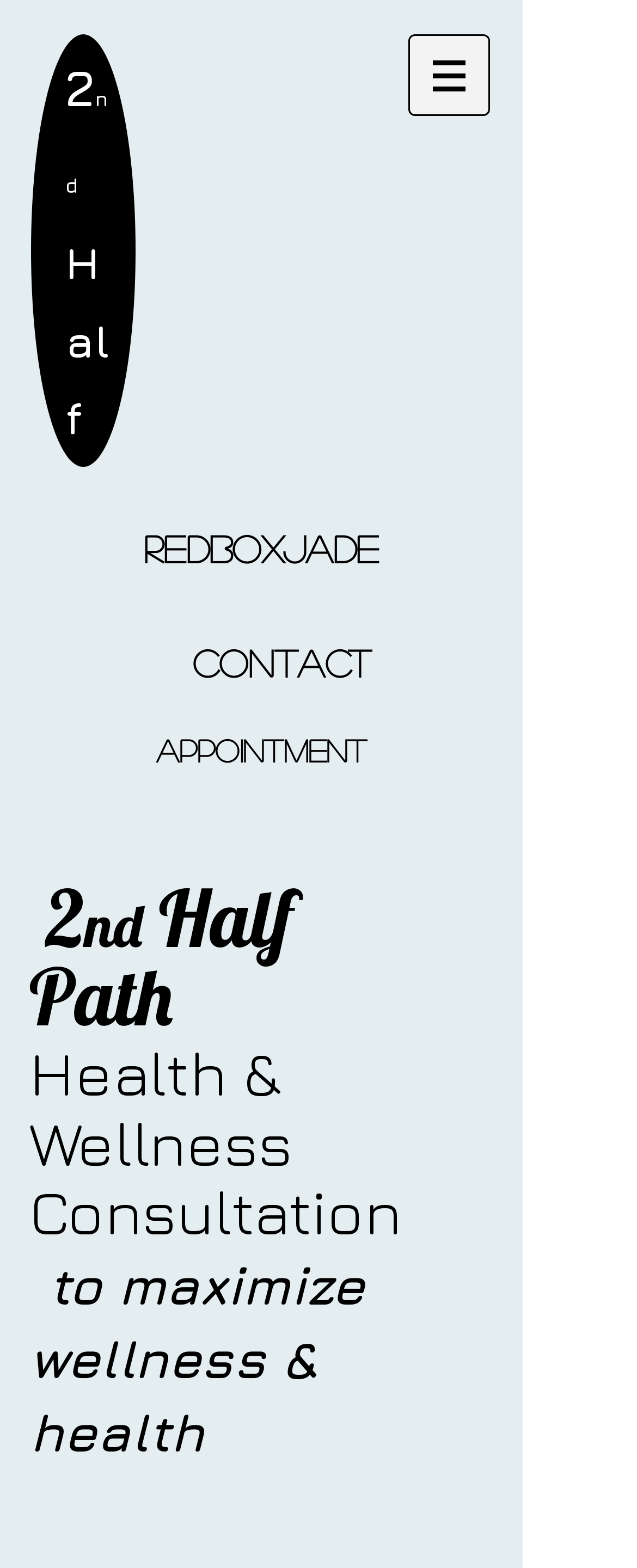Highlight the bounding box coordinates of the region I should click on to meet the following instruction: "open the Site navigation menu".

[0.641, 0.022, 0.769, 0.074]